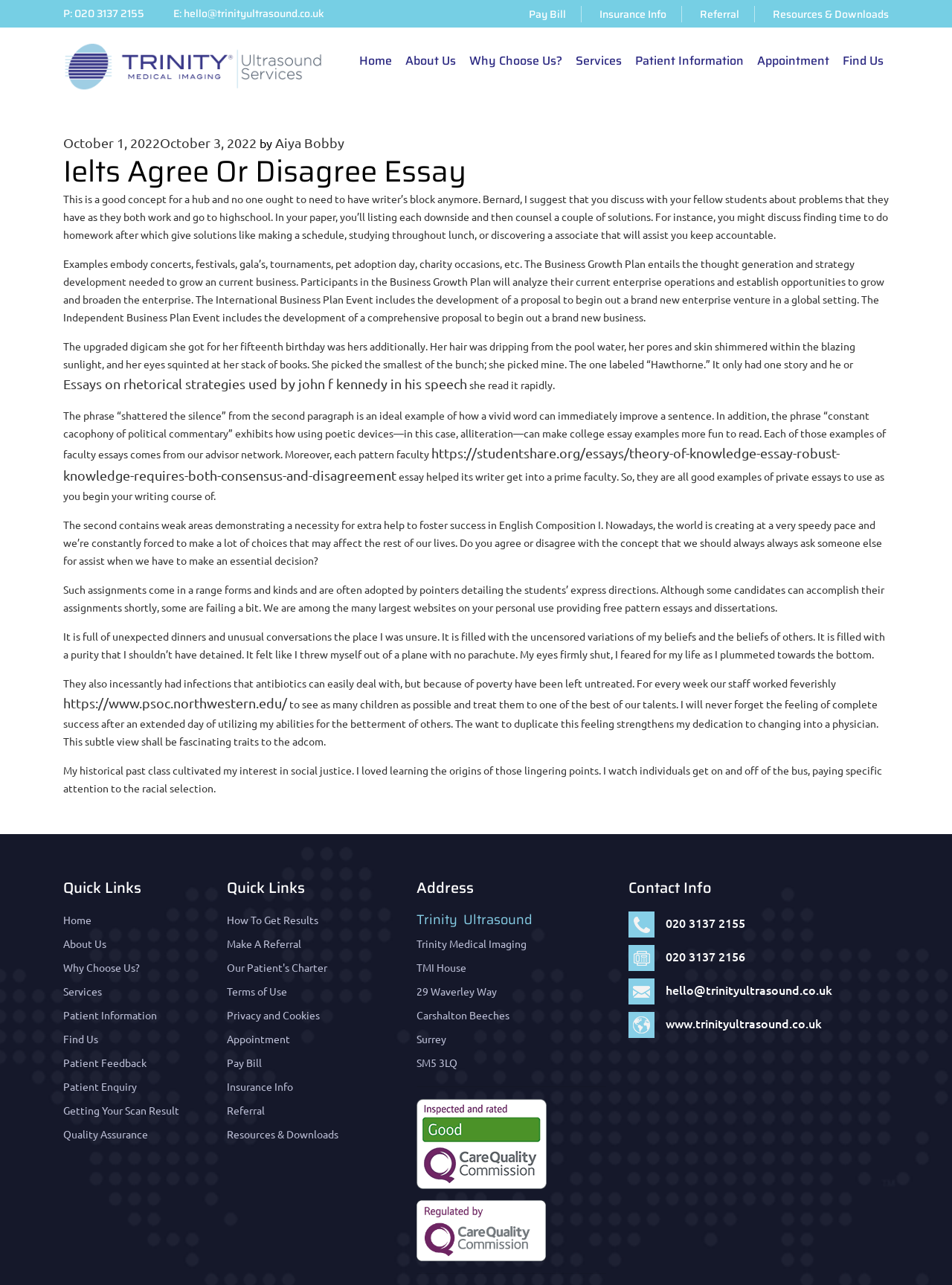Kindly determine the bounding box coordinates of the area that needs to be clicked to fulfill this instruction: "Click the 'Resources & Downloads' link".

[0.796, 0.005, 0.934, 0.017]